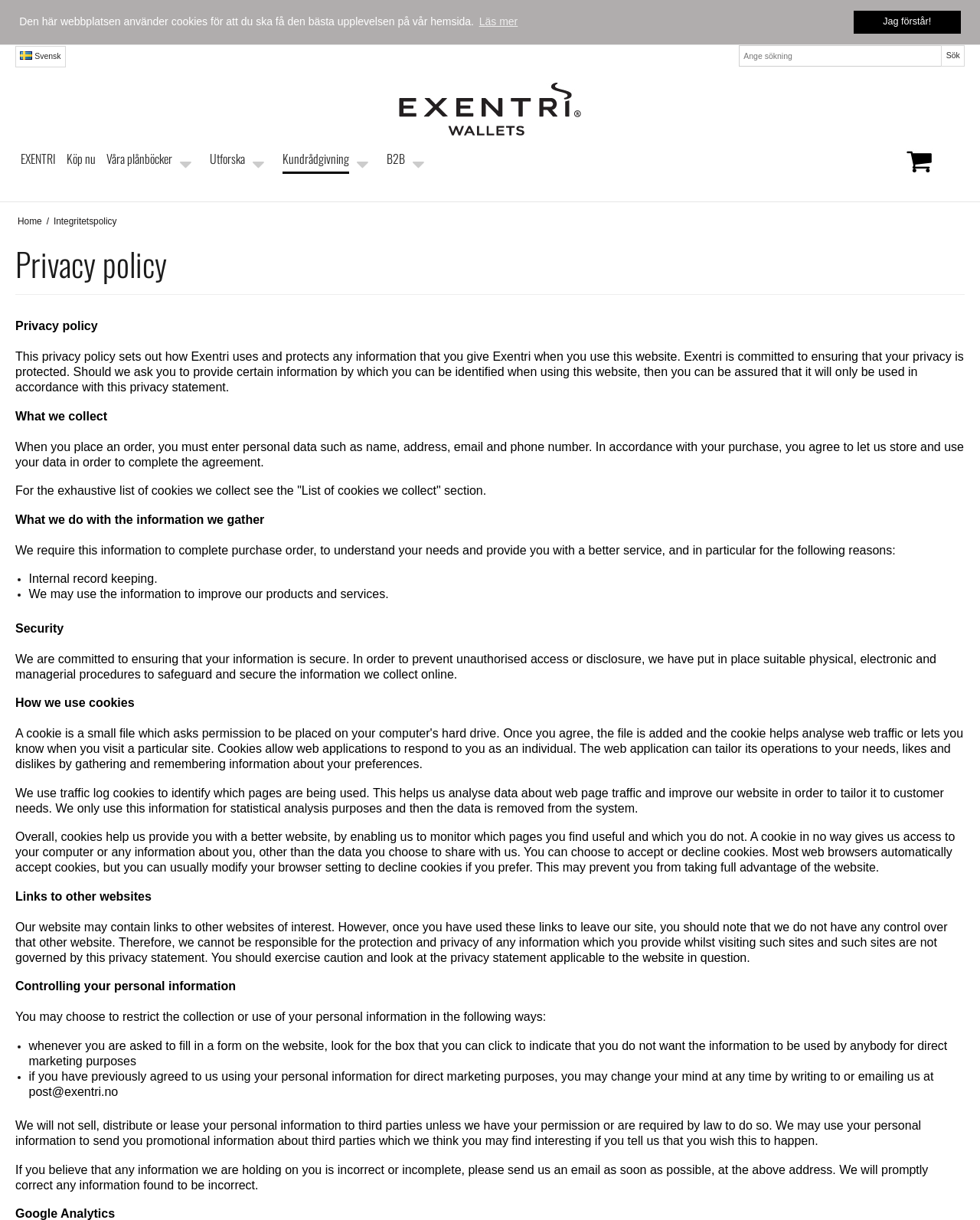Explain the webpage in detail, including its primary components.

This webpage is about Exentri's privacy policy. At the top, there is a dialog box about cookies, which includes a static text and two buttons: "learn more about cookies" and "dismiss cookie message". Below the dialog box, there is a button "SE Svensk" with an image of the Swedish flag, and a layout table with a textbox for searching and a button "Sök" (Search).

On the left side, there is a link to "EXENTRI" with an image of the company's logo. Below it, there are several links with popup menus, including "Köp nu" (Buy now), "Våra plånböcker" (Our wallets), "Utforska" (Explore), "Kundrådgivning" (Customer service), and "B2B". There is also a link to "Din varukorg är tom" (Your shopping cart is empty) with a shopping cart icon.

On the right side, there is a link to "Home" and a breadcrumb navigation with a link to "Integritetspolicy" (Privacy policy). The main content of the webpage is about Exentri's privacy policy, which includes several sections: "What we collect", "What we do with the information we gather", "Security", "How we use cookies", "Links to other websites", and "Controlling your personal information". Each section has a heading and several paragraphs of text, with some bullet points and links to other websites.

The webpage has a simple and clean layout, with a focus on presenting the privacy policy information in a clear and concise manner.